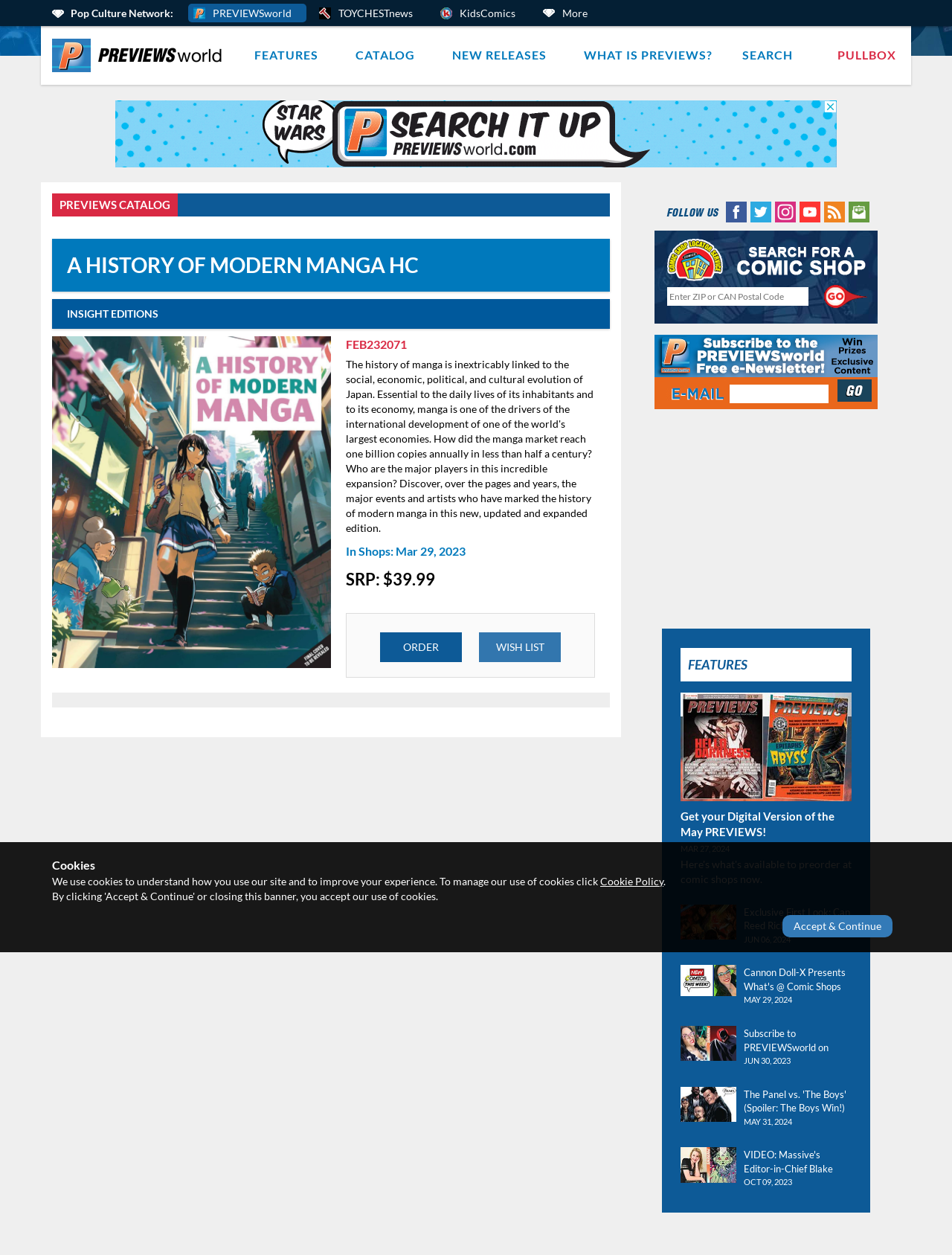Provide a brief response to the question below using a single word or phrase: 
What is the release date of the manga?

Mar 29, 2023